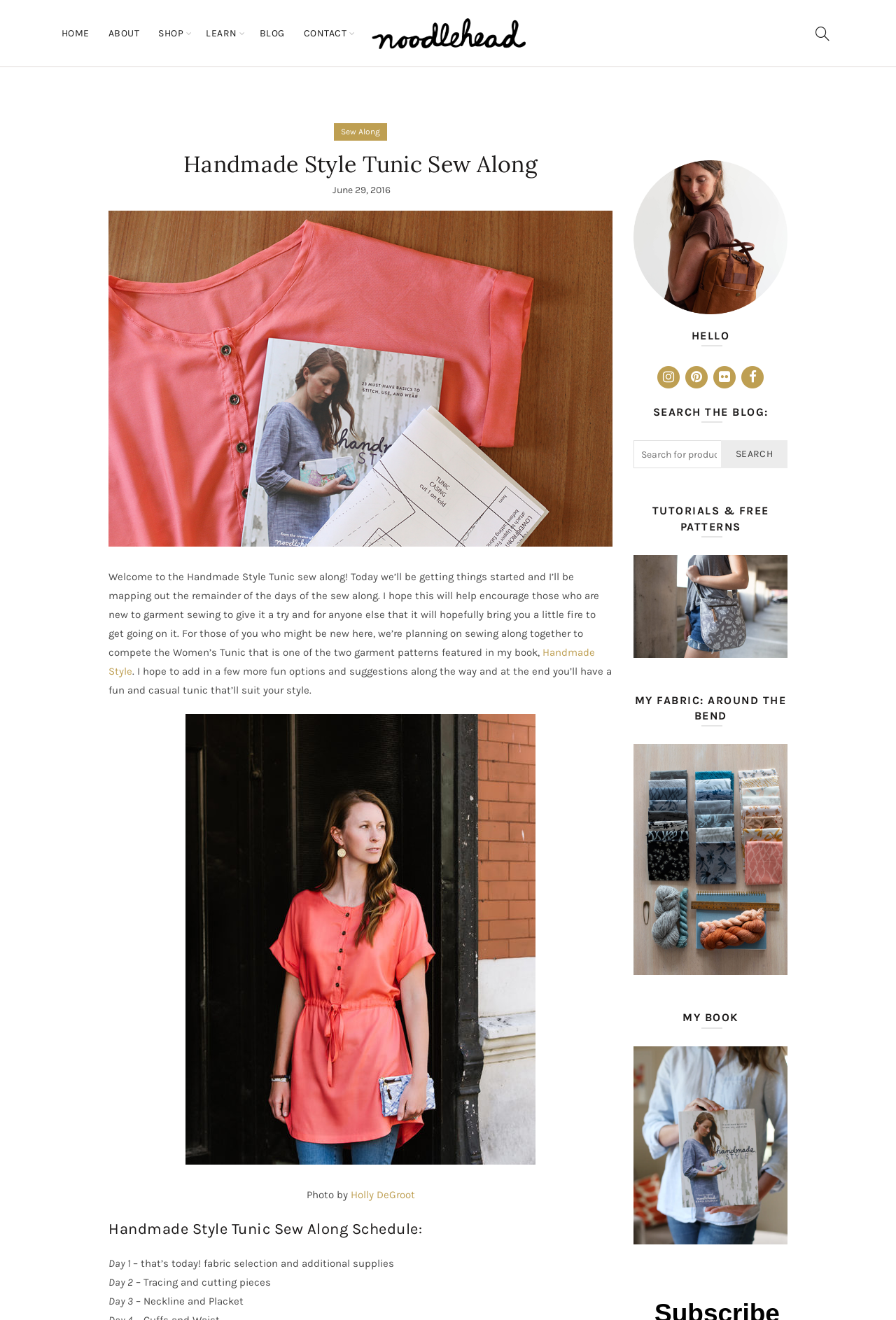Pinpoint the bounding box coordinates of the clickable element needed to complete the instruction: "Search for products". The coordinates should be provided as four float numbers between 0 and 1: [left, top, right, bottom].

[0.707, 0.334, 0.879, 0.355]